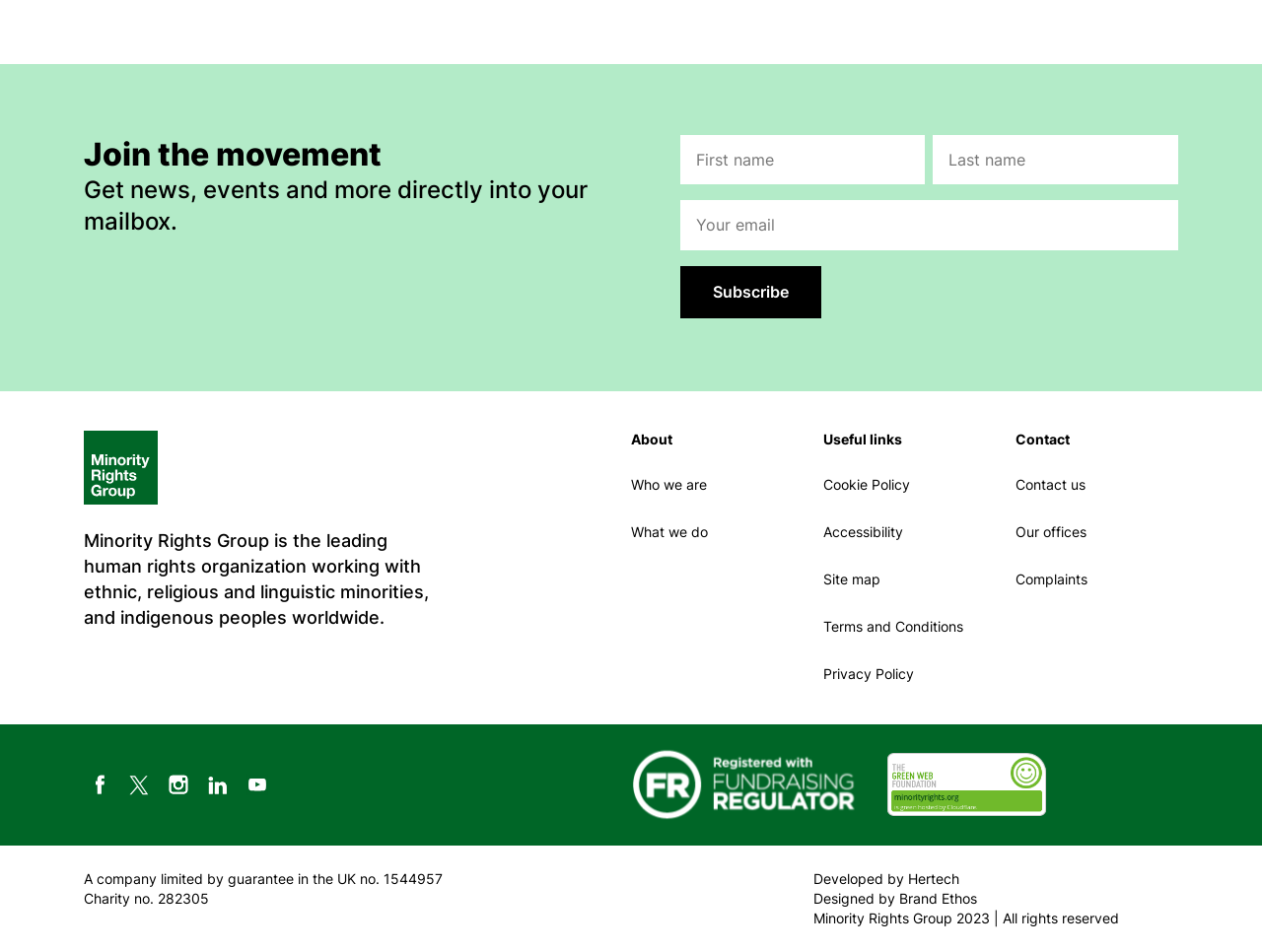What social media platforms are linked?
Could you answer the question with a detailed and thorough explanation?

The social media platforms are linked through image elements at the bottom of the webpage, each with a corresponding link element.